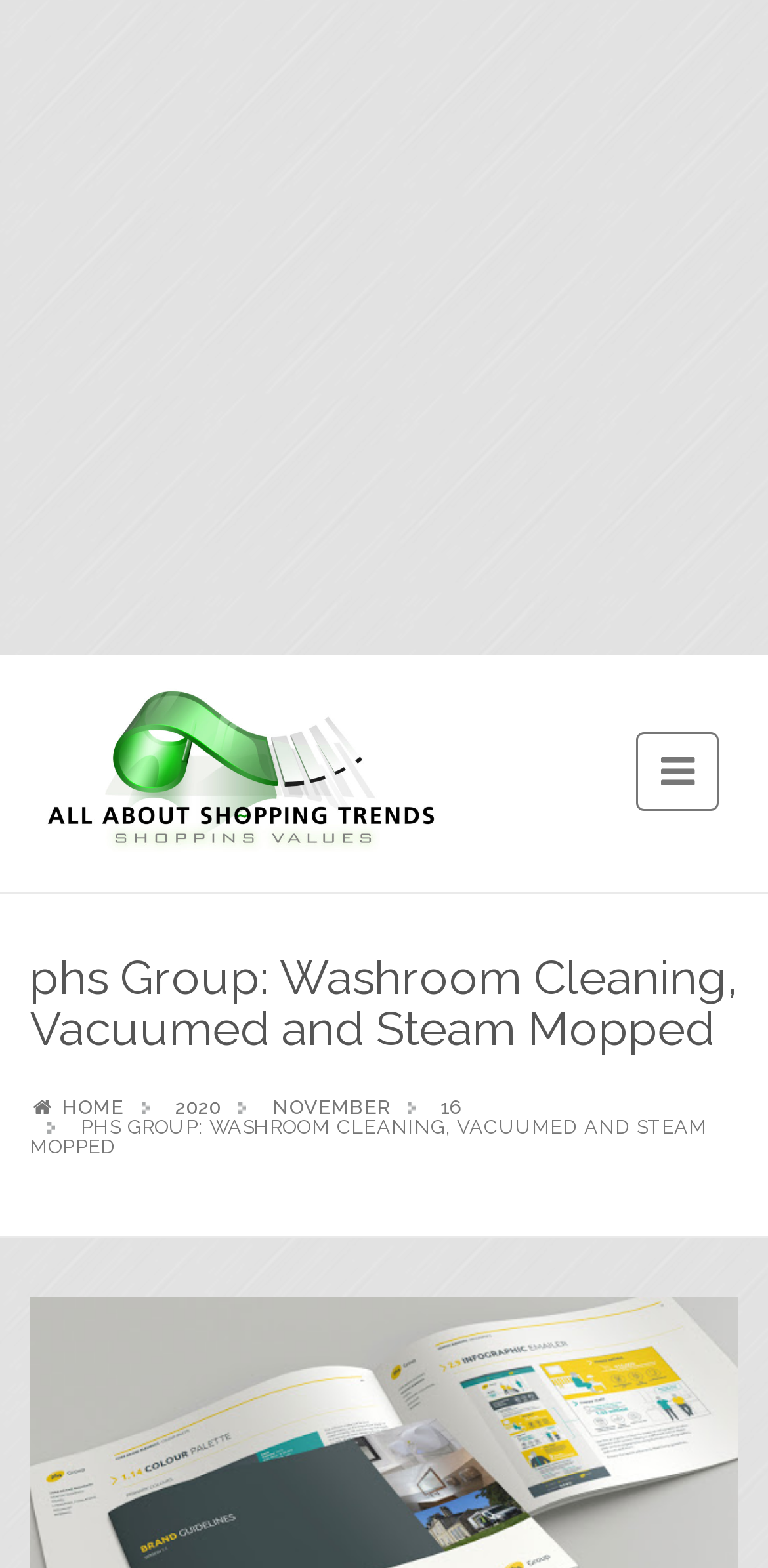What is the icon on the button?
Based on the image, provide a one-word or brief-phrase response.

uf0c9